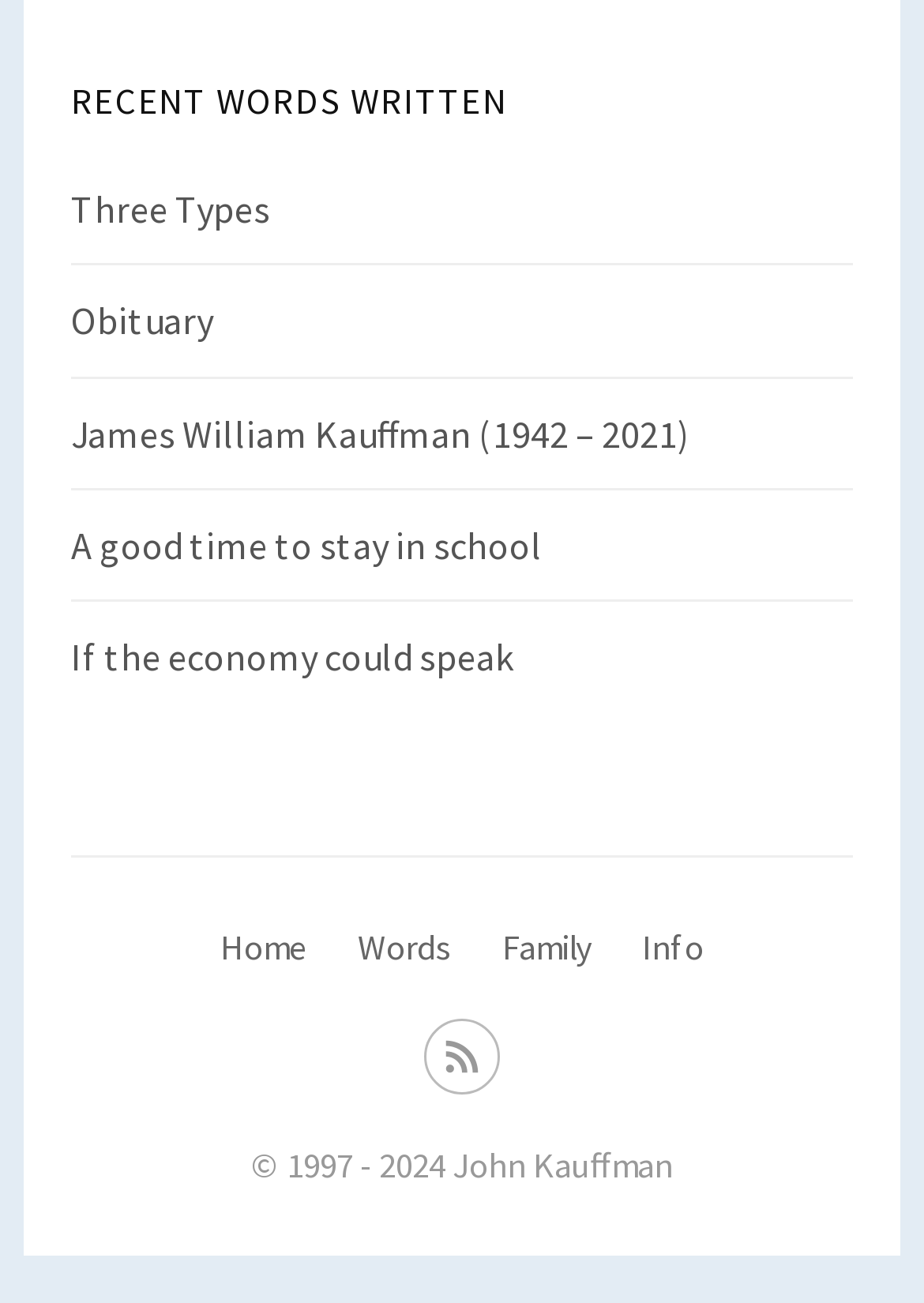Please answer the following query using a single word or phrase: 
What is the purpose of the link 'Home'?

Navigation